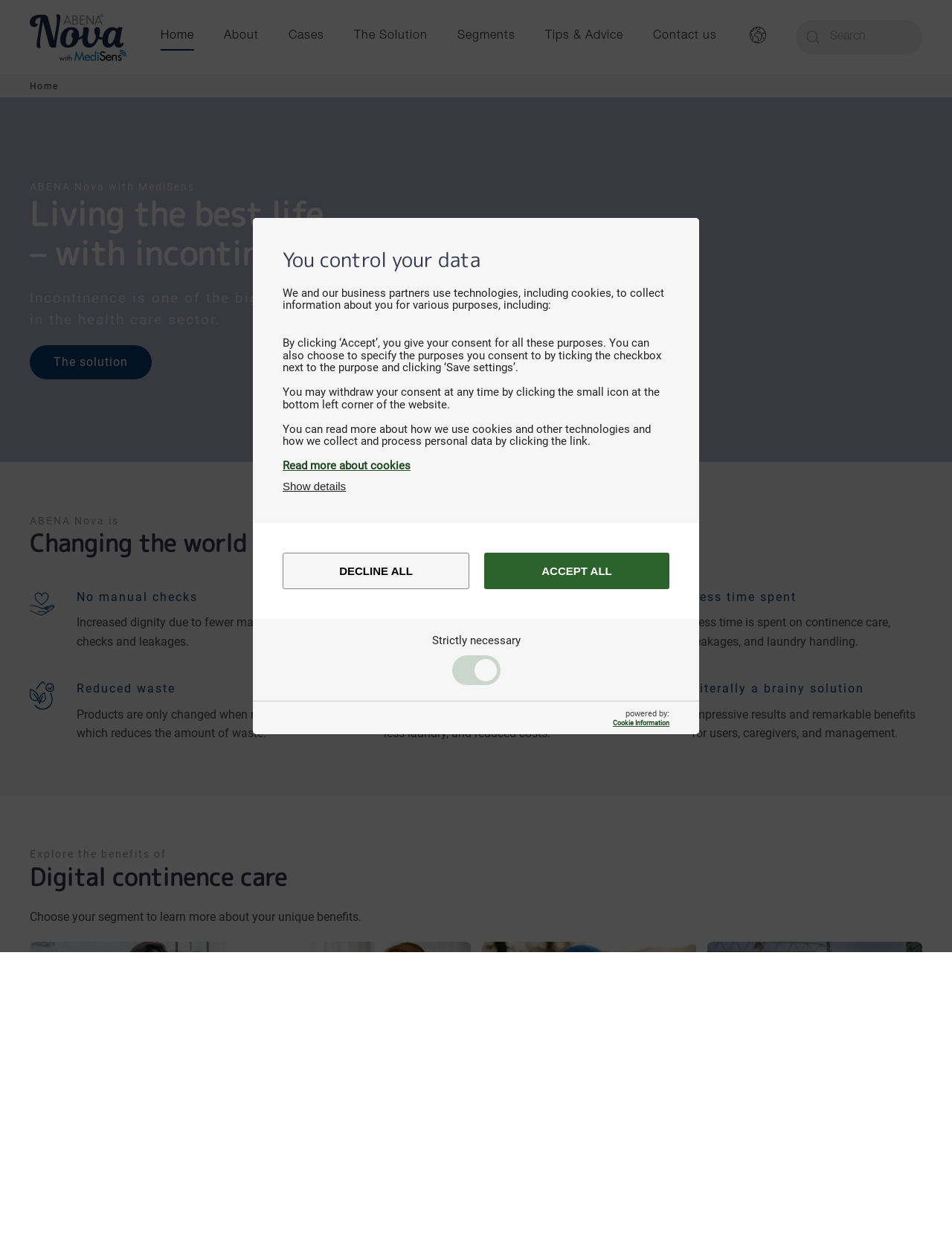Please pinpoint the bounding box coordinates for the region I should click to adhere to this instruction: "View 'Tips & Advice'".

[0.573, 0.006, 0.655, 0.054]